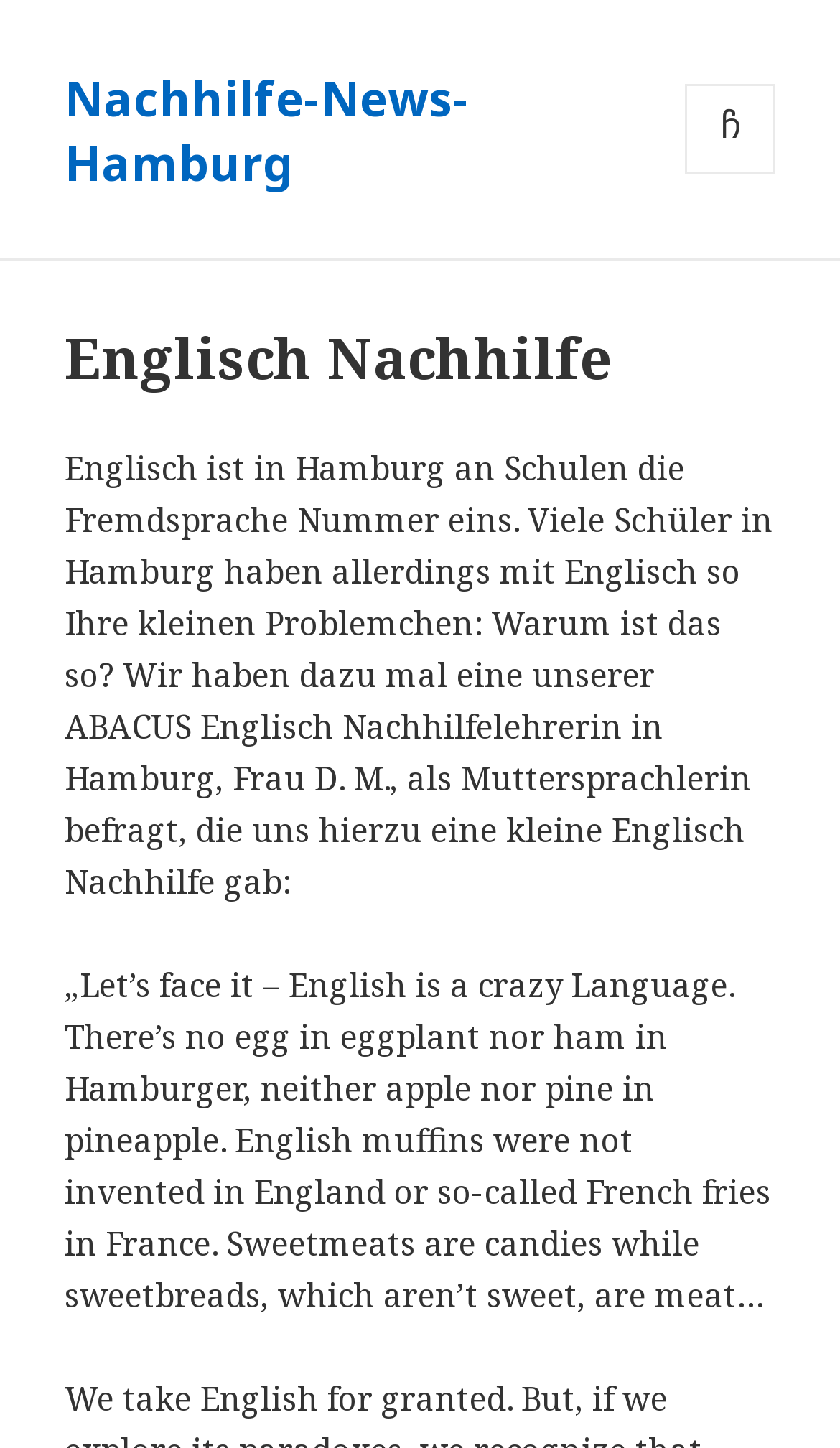Answer the following in one word or a short phrase: 
What is the language of the webpage?

German and English